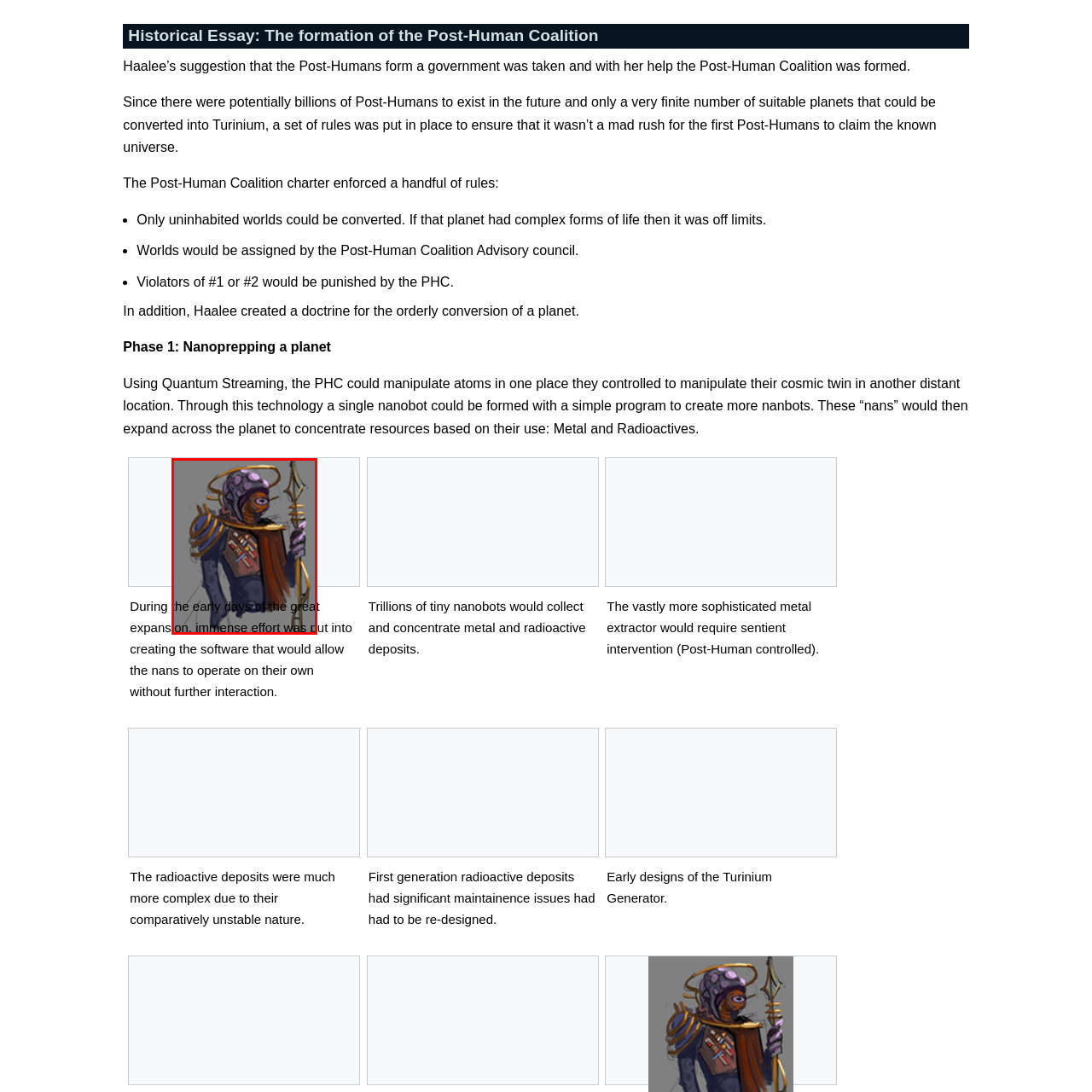Look closely at the image highlighted by the red bounding box and supply a detailed explanation in response to the following question: What were immense efforts made to develop during this era?

According to the caption, during this transformative era, immense efforts were made to develop software for autonomous nanobots, which were crucial for efficiently managing resources on newly converted planets.